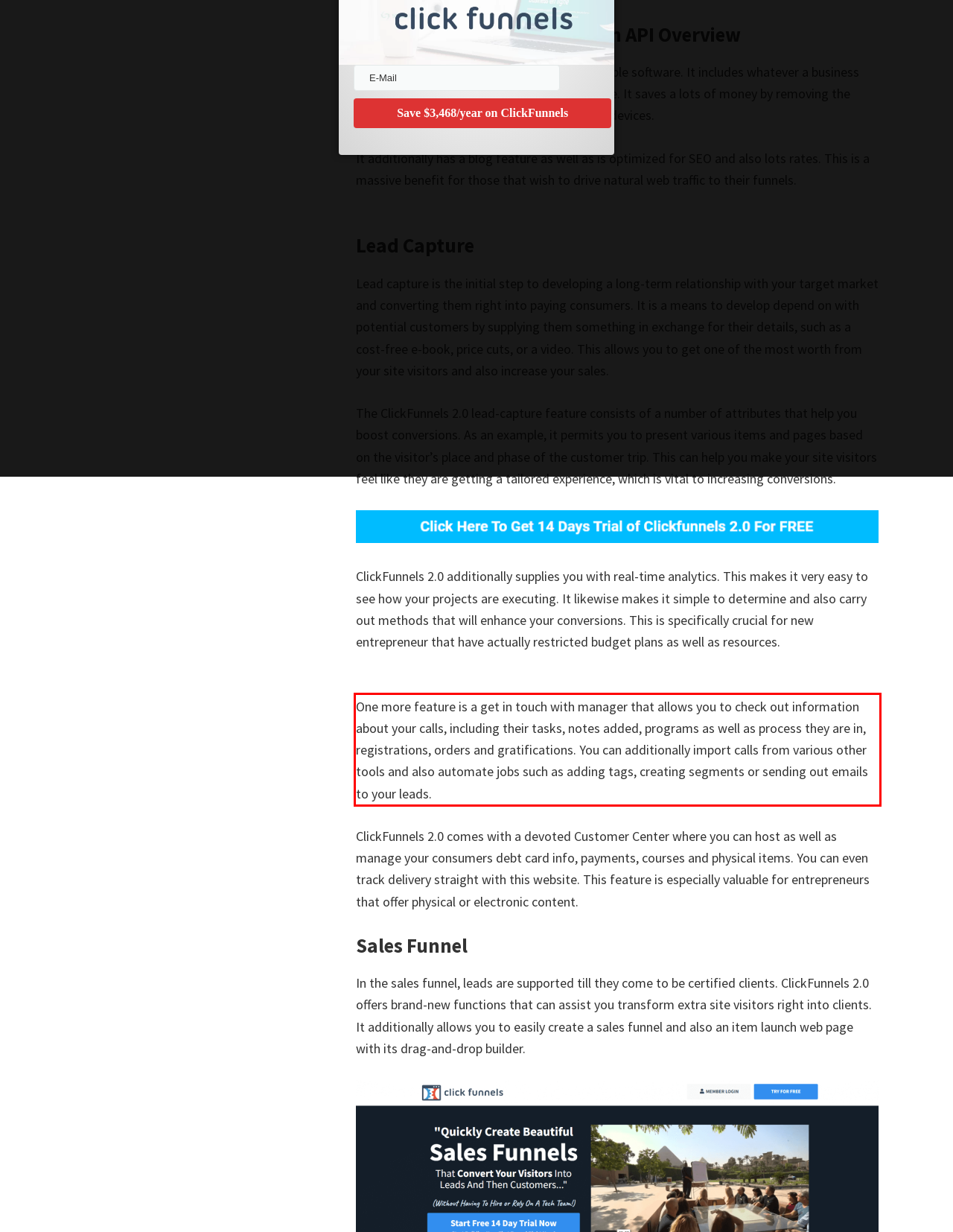Look at the provided screenshot of the webpage and perform OCR on the text within the red bounding box.

One more feature is a get in touch with manager that allows you to check out information about your calls, including their tasks, notes added, programs as well as process they are in, registrations, orders and gratifications. You can additionally import calls from various other tools and also automate jobs such as adding tags, creating segments or sending out emails to your leads.